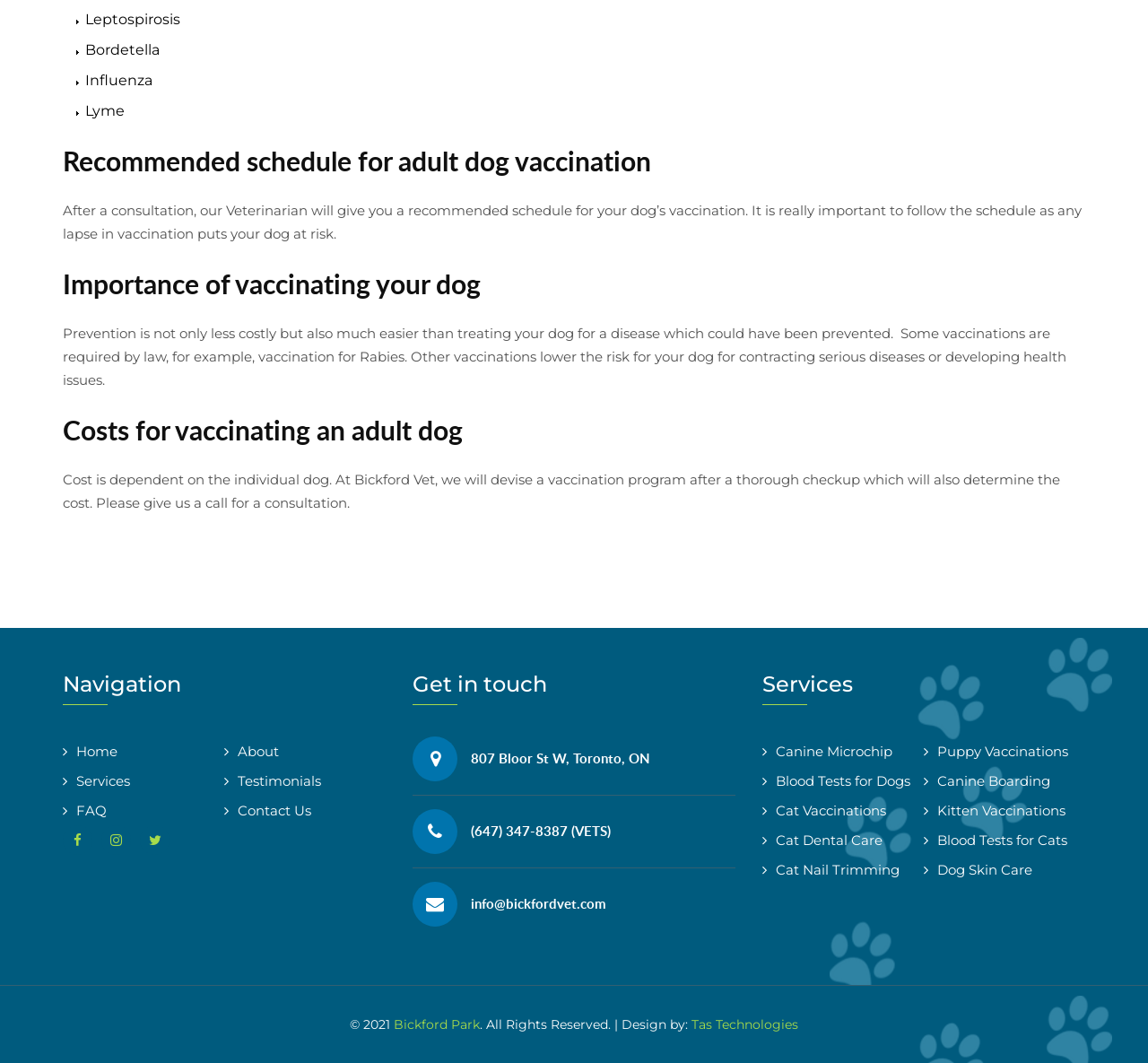Please find the bounding box coordinates of the element that you should click to achieve the following instruction: "Get in touch with the veterinarian at 807 Bloor St W, Toronto, ON". The coordinates should be presented as four float numbers between 0 and 1: [left, top, right, bottom].

[0.41, 0.704, 0.566, 0.724]